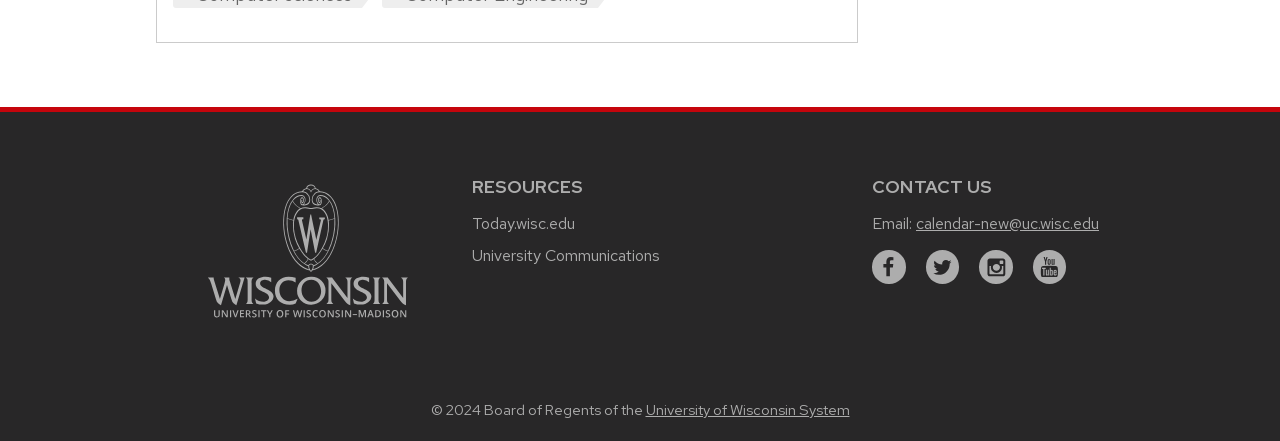What is the name of the university?
Answer the question with as much detail as you can, using the image as a reference.

I determined the answer by looking at the link 'University of Wisconsin System' at the bottom of the webpage, which suggests that the university is part of the University of Wisconsin System.